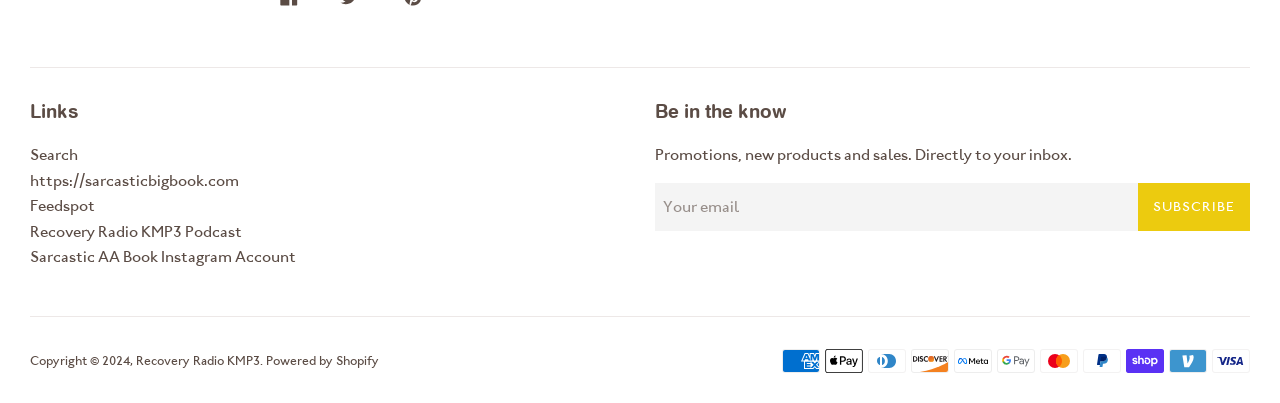Find the bounding box coordinates of the element to click in order to complete the given instruction: "Go to the Recovery Radio KMP3 Podcast."

[0.023, 0.551, 0.189, 0.598]